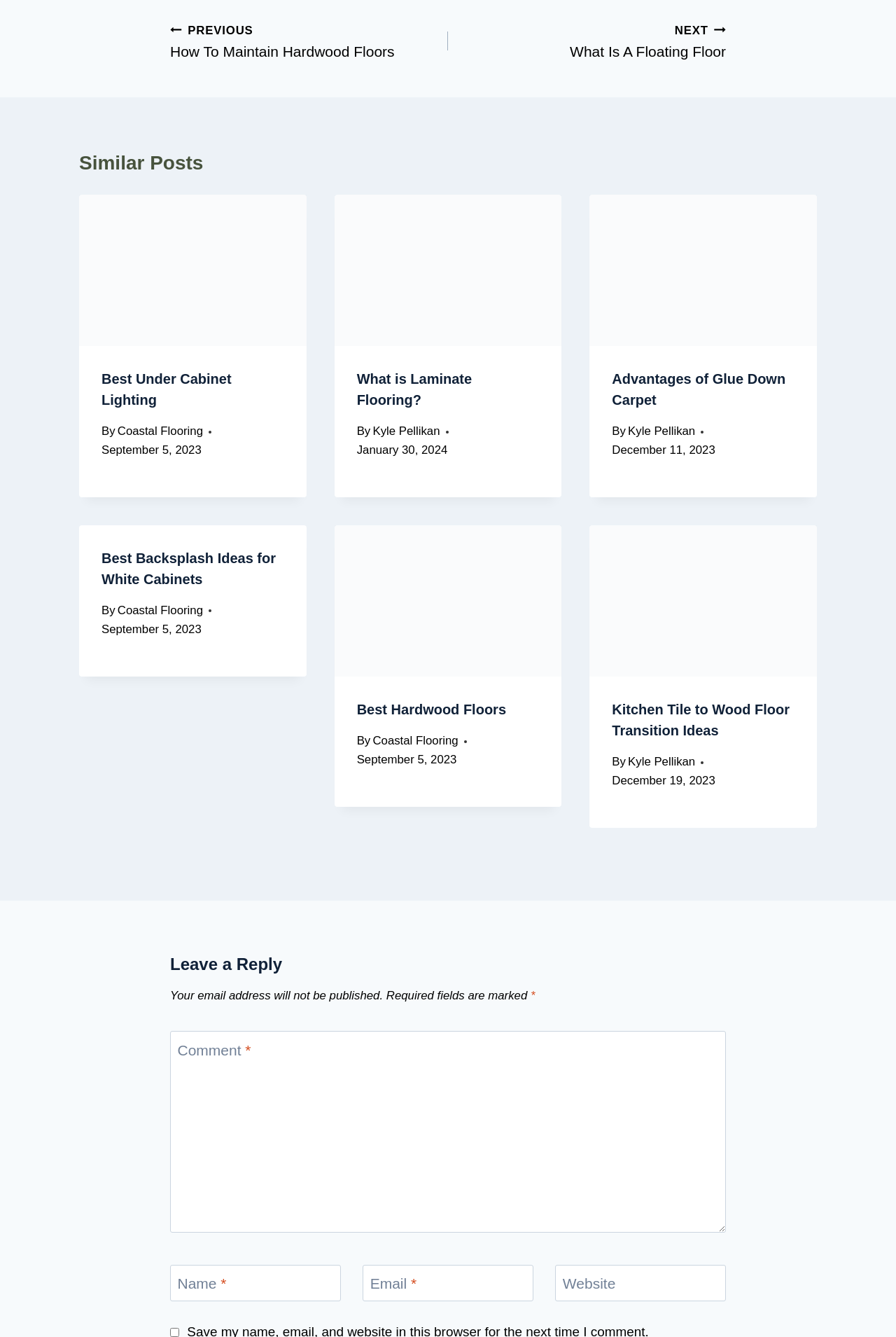What is the common theme among the article headings? Refer to the image and provide a one-word or short phrase answer.

Flooring and home decor